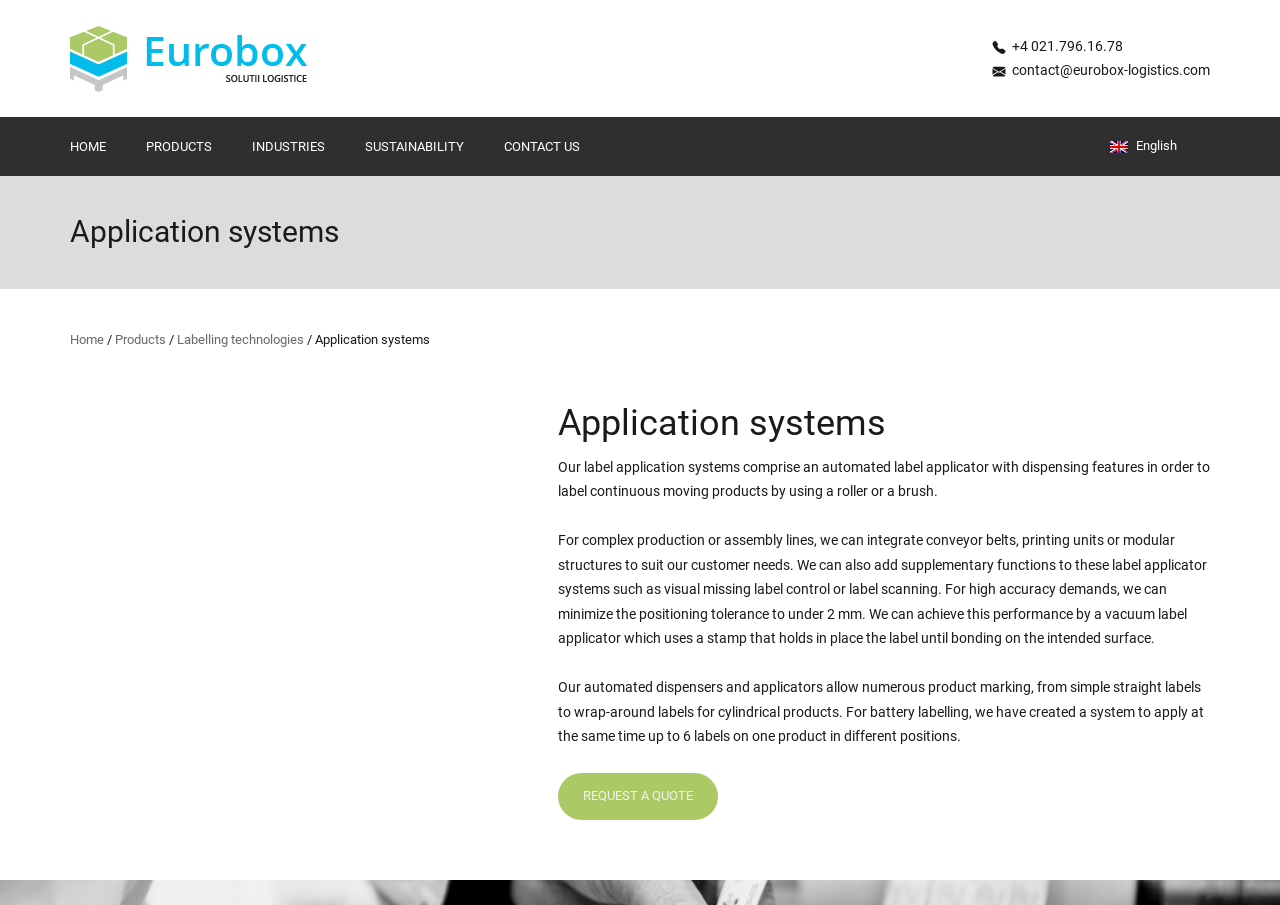Show the bounding box coordinates of the region that should be clicked to follow the instruction: "Contact Euro Labels via phone."

[0.791, 0.042, 0.877, 0.06]